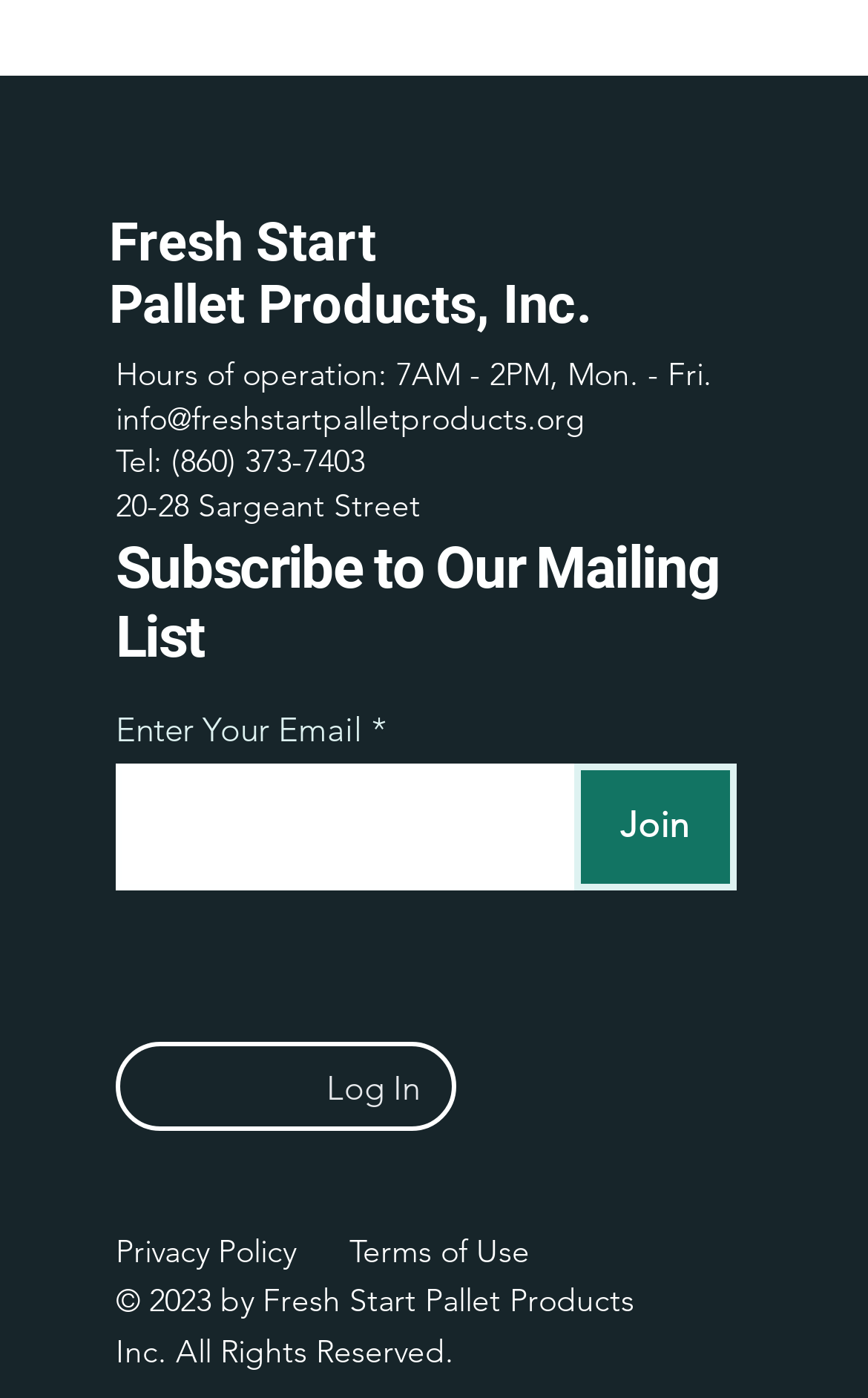Identify the bounding box coordinates of the element to click to follow this instruction: 'Visit Facebook page'. Ensure the coordinates are four float values between 0 and 1, provided as [left, top, right, bottom].

[0.126, 0.096, 0.19, 0.136]